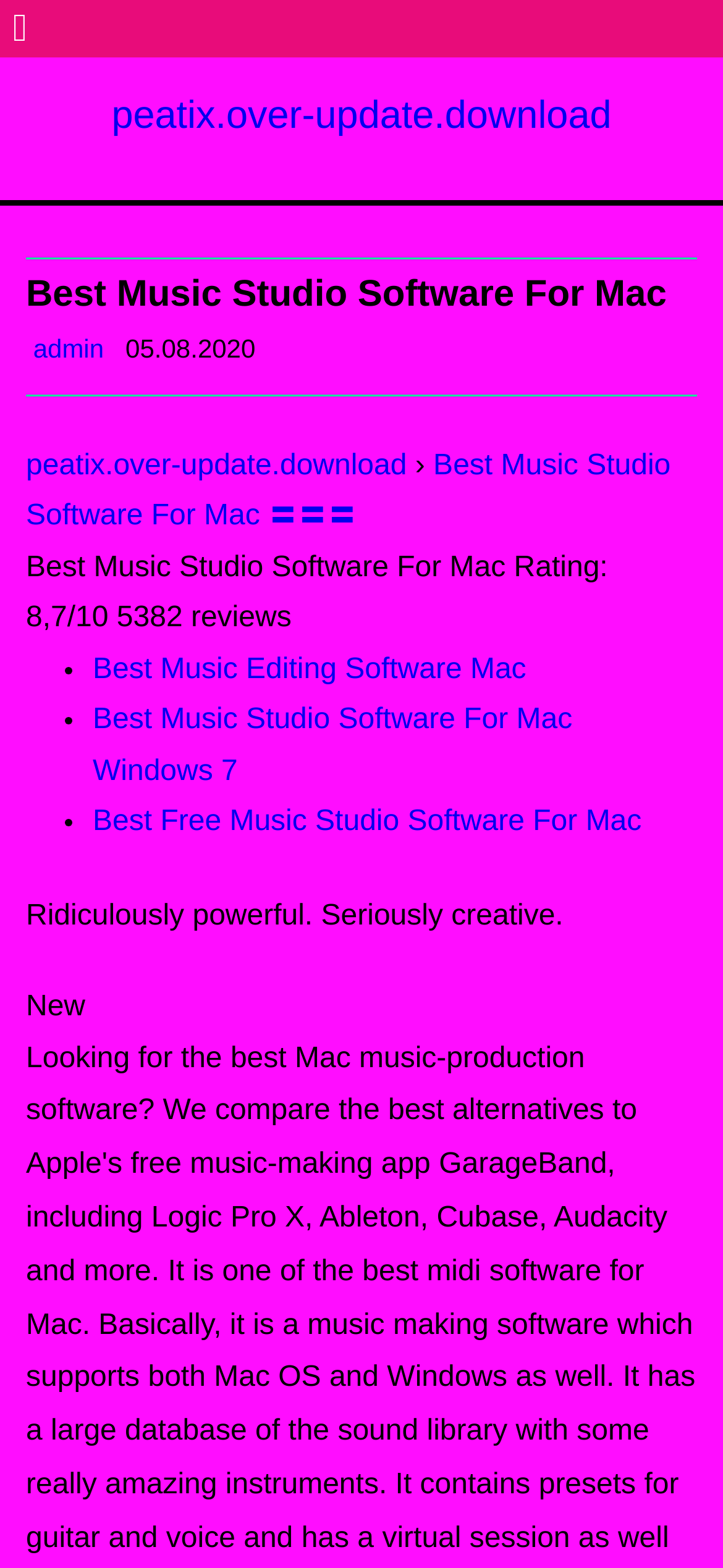Please identify the bounding box coordinates of the clickable area that will allow you to execute the instruction: "Read the review of the best music studio software".

[0.036, 0.384, 0.161, 0.404]